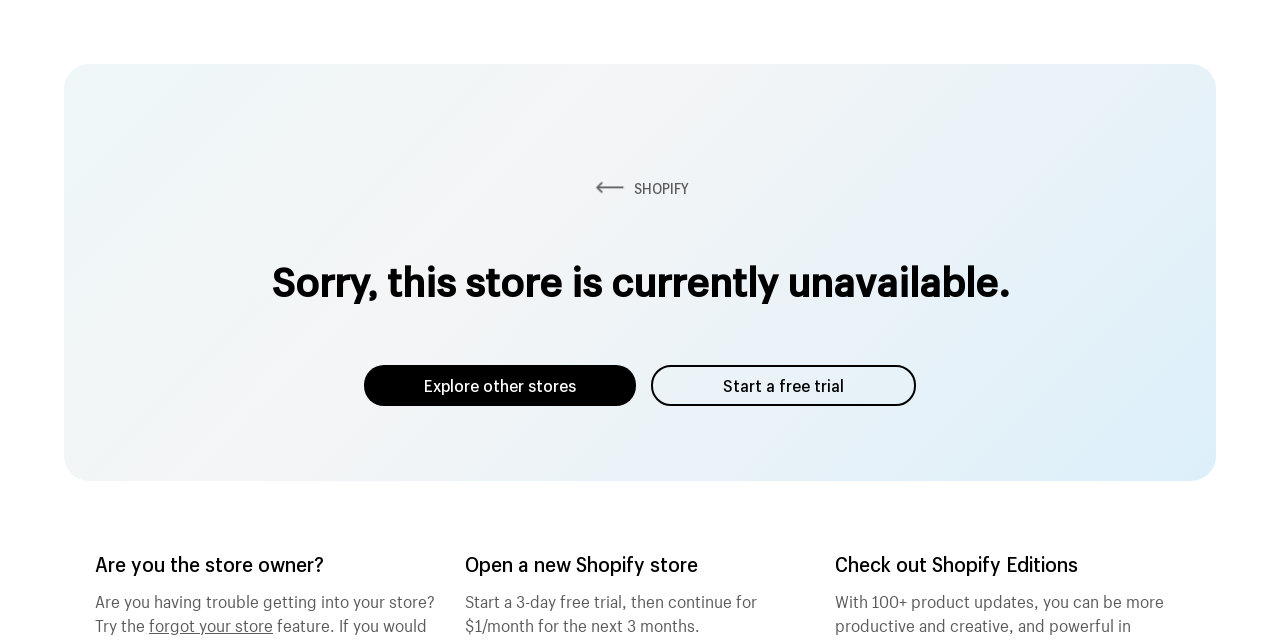Based on the image, provide a detailed and complete answer to the question: 
What options are available for the store owner?

I determined this answer by looking at the text 'Are you the store owner?' and the links 'forgot your store' and 'Open a new Shopify store', which suggest that the store owner has these two options.